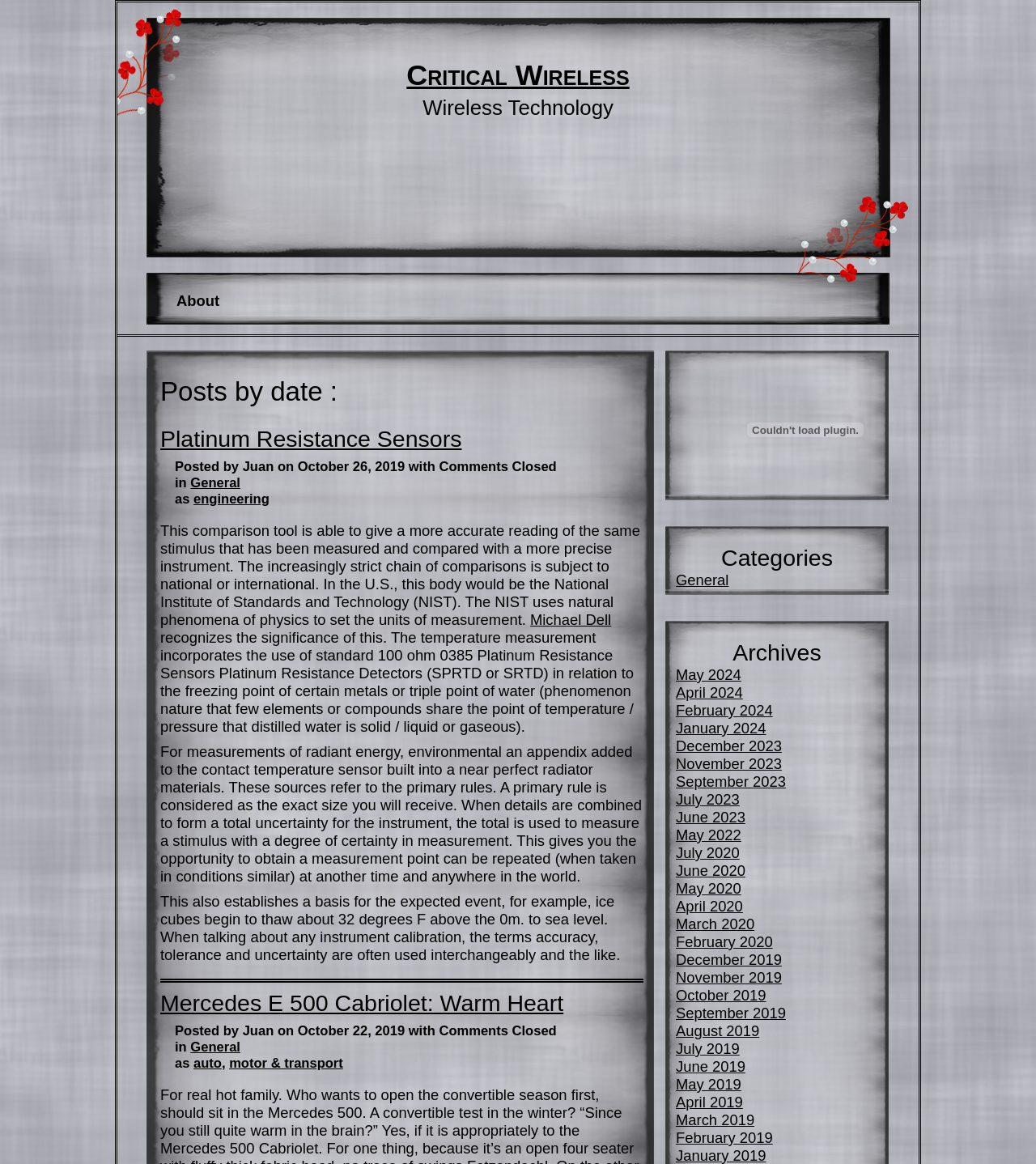Please provide the bounding box coordinates for the UI element as described: "motor & transport". The coordinates must be four floats between 0 and 1, represented as [left, top, right, bottom].

[0.221, 0.907, 0.331, 0.92]